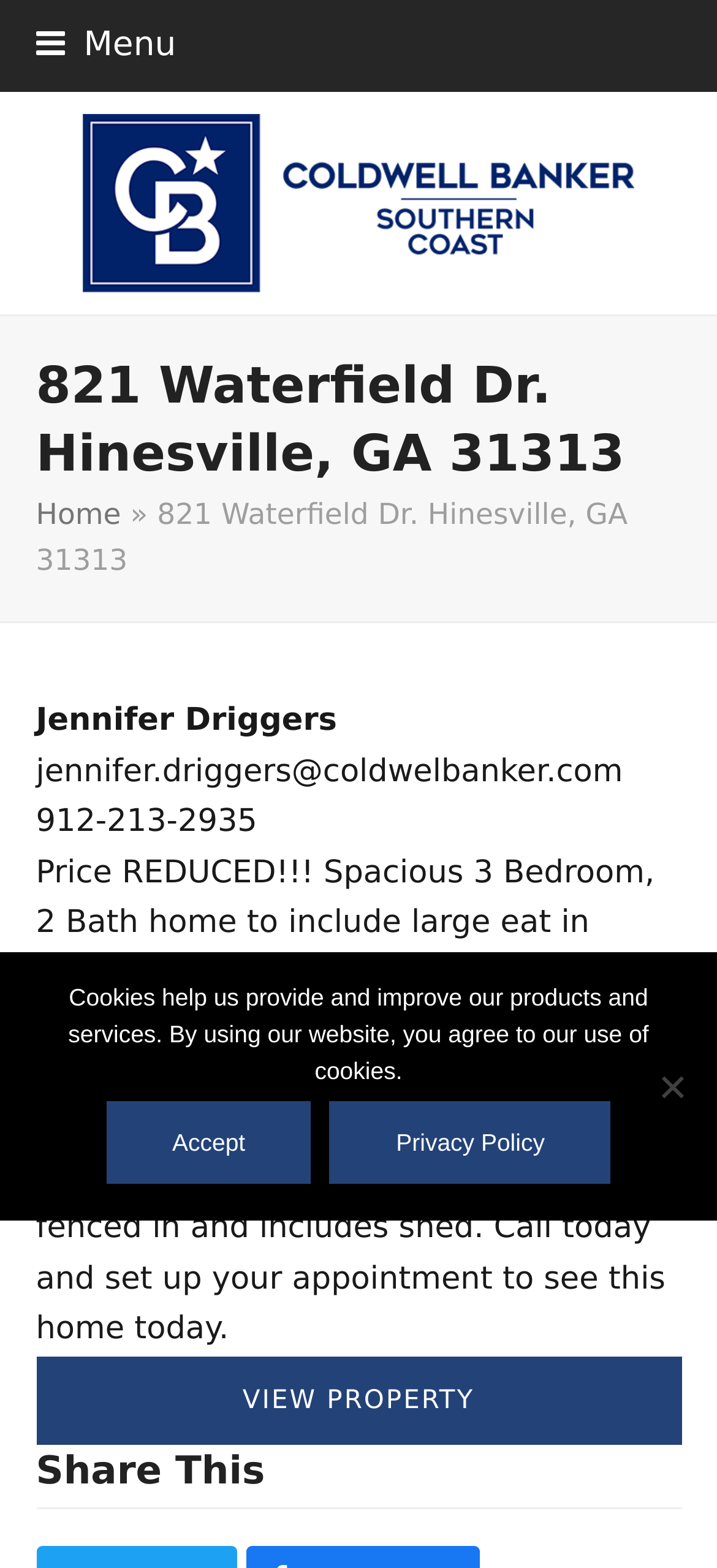What is the price of the property?
Look at the webpage screenshot and answer the question with a detailed explanation.

I looked at the entire webpage and did not find any mention of the price of the property. The text 'Price REDUCED!!!' is present, but the actual price is not mentioned.